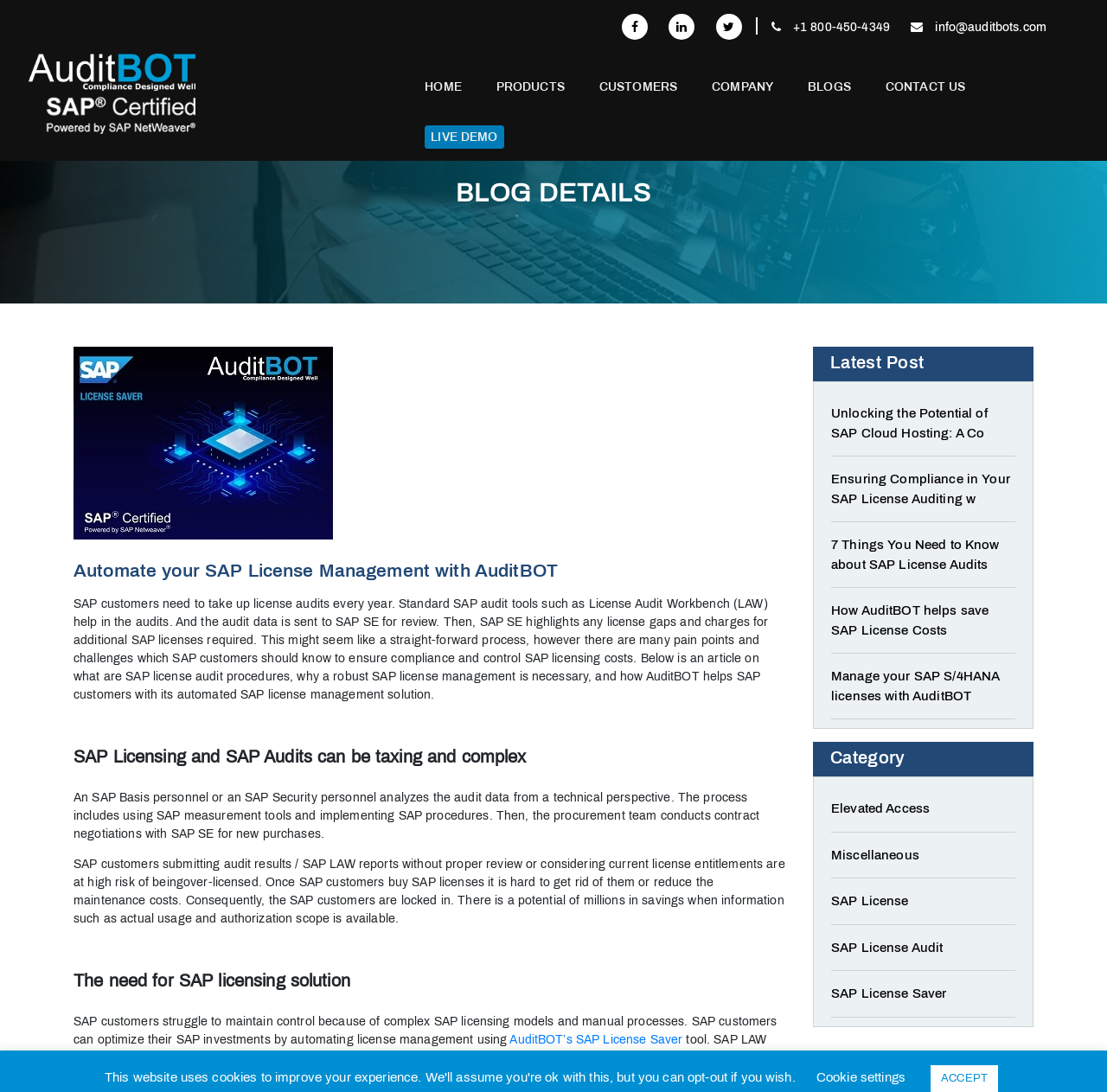By analyzing the image, answer the following question with a detailed response: What is the company name mentioned on the webpage?

The company name mentioned on the webpage is AuditBOT, which can be found in the top-left corner of the webpage as a link and also as an image.